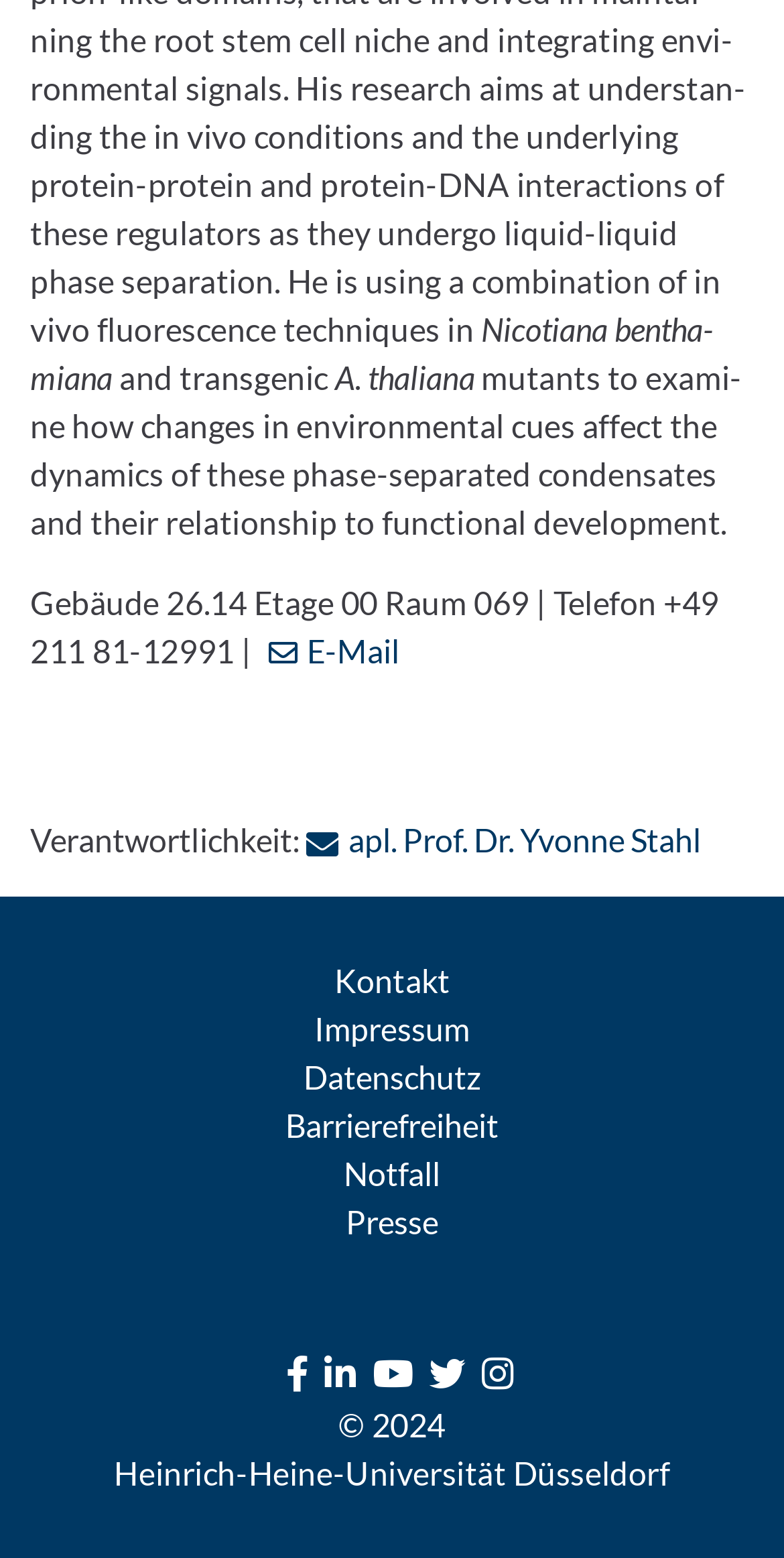Answer the question using only one word or a concise phrase: What is the phone number to contact?

+49 211 81-12991